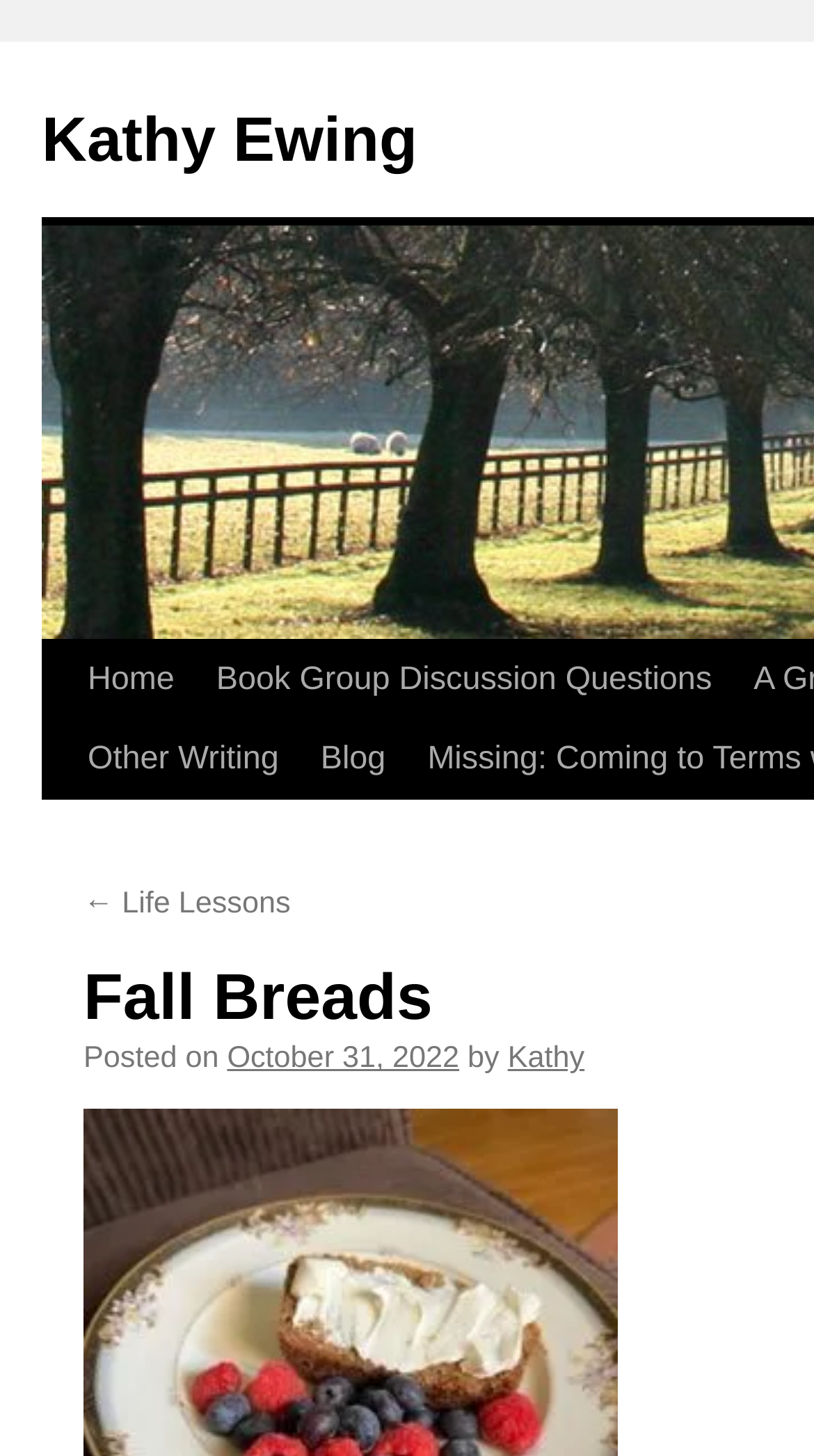Please locate the UI element described by "Kathy" and provide its bounding box coordinates.

[0.624, 0.825, 0.718, 0.848]